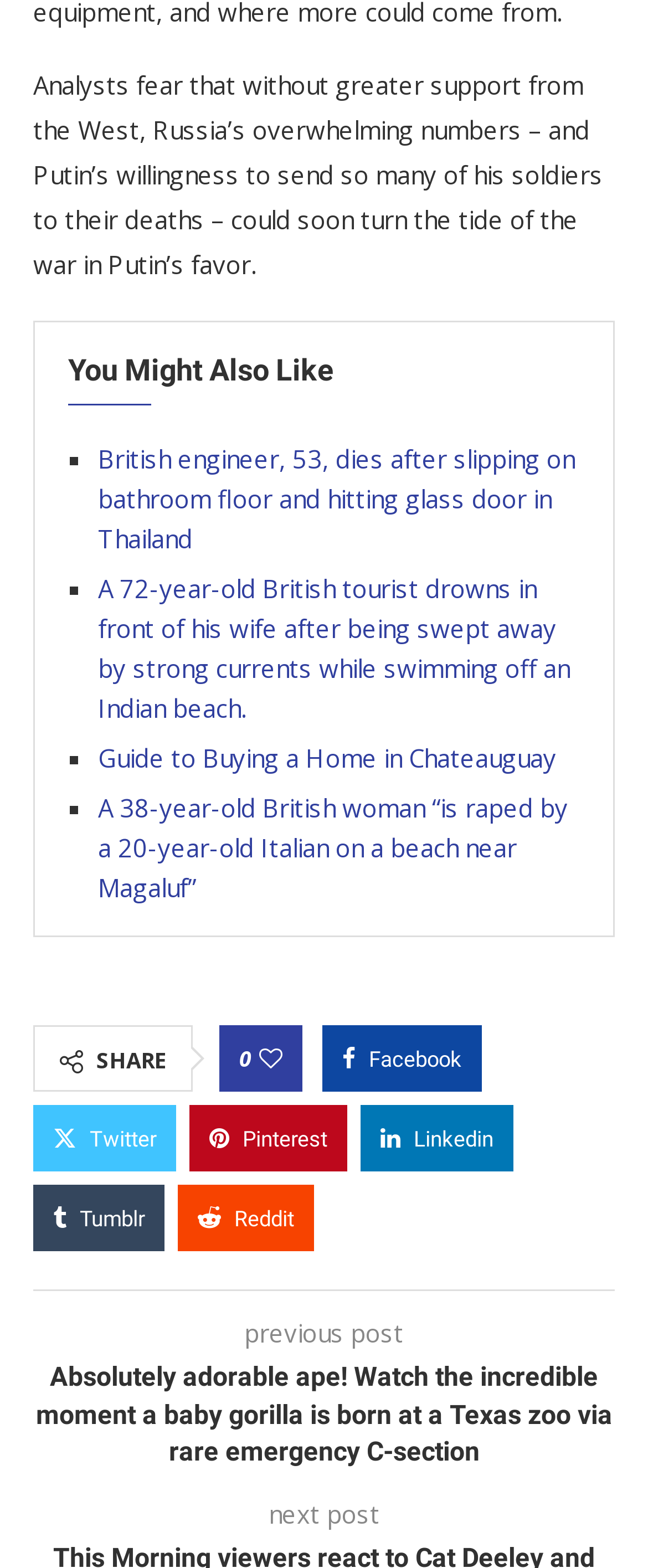Find the bounding box coordinates of the element you need to click on to perform this action: 'Read the news about a British engineer who died in Thailand'. The coordinates should be represented by four float values between 0 and 1, in the format [left, top, right, bottom].

[0.151, 0.295, 0.887, 0.367]